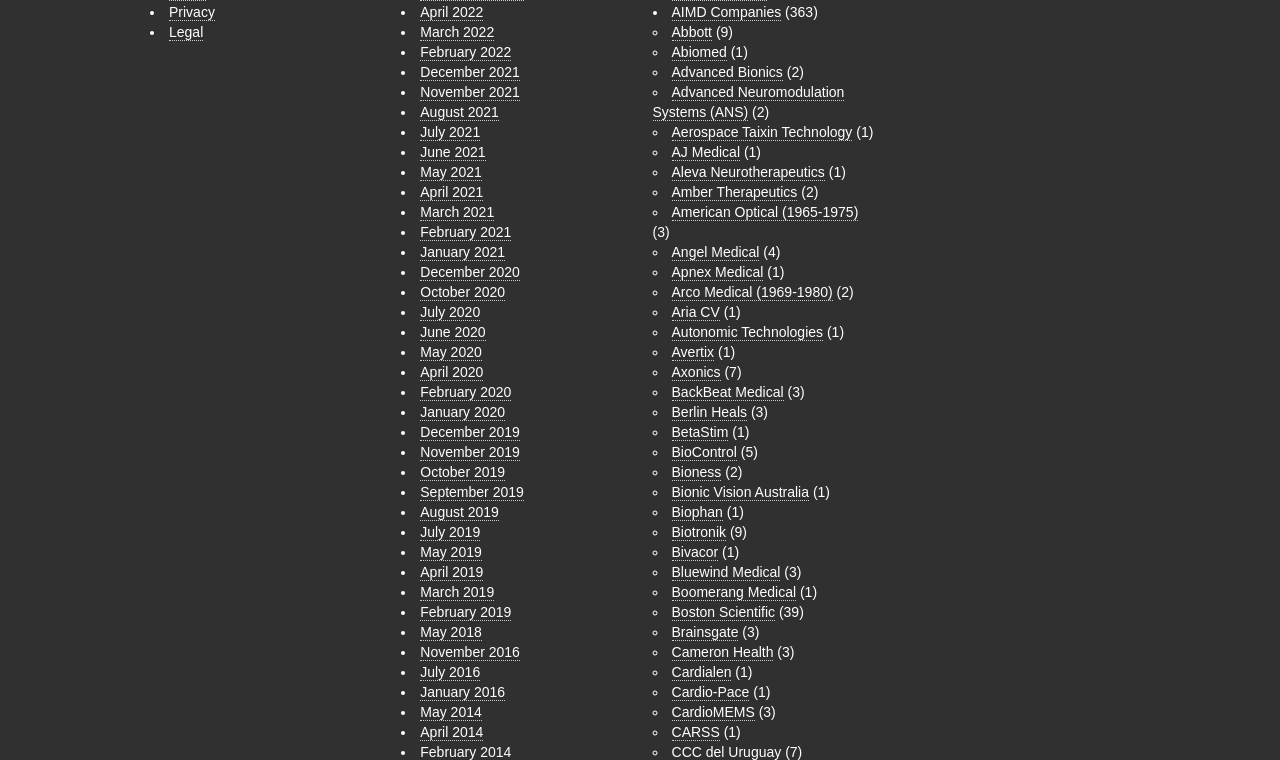Identify the bounding box of the HTML element described here: "Boston Scientific". Provide the coordinates as four float numbers between 0 and 1: [left, top, right, bottom].

[0.525, 0.795, 0.605, 0.817]